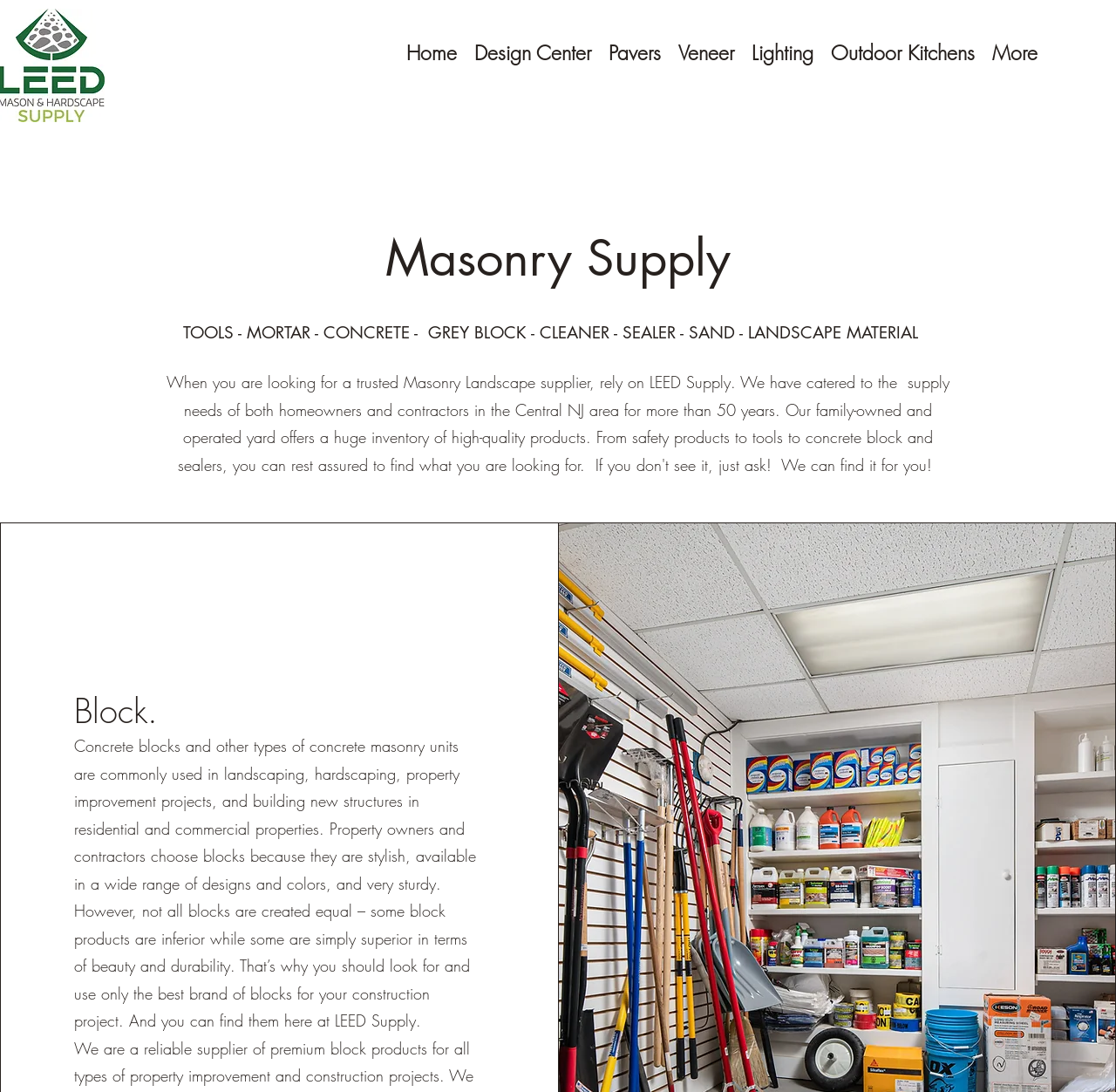What is the purpose of using blocks in construction projects?
Answer briefly with a single word or phrase based on the image.

For beauty and durability